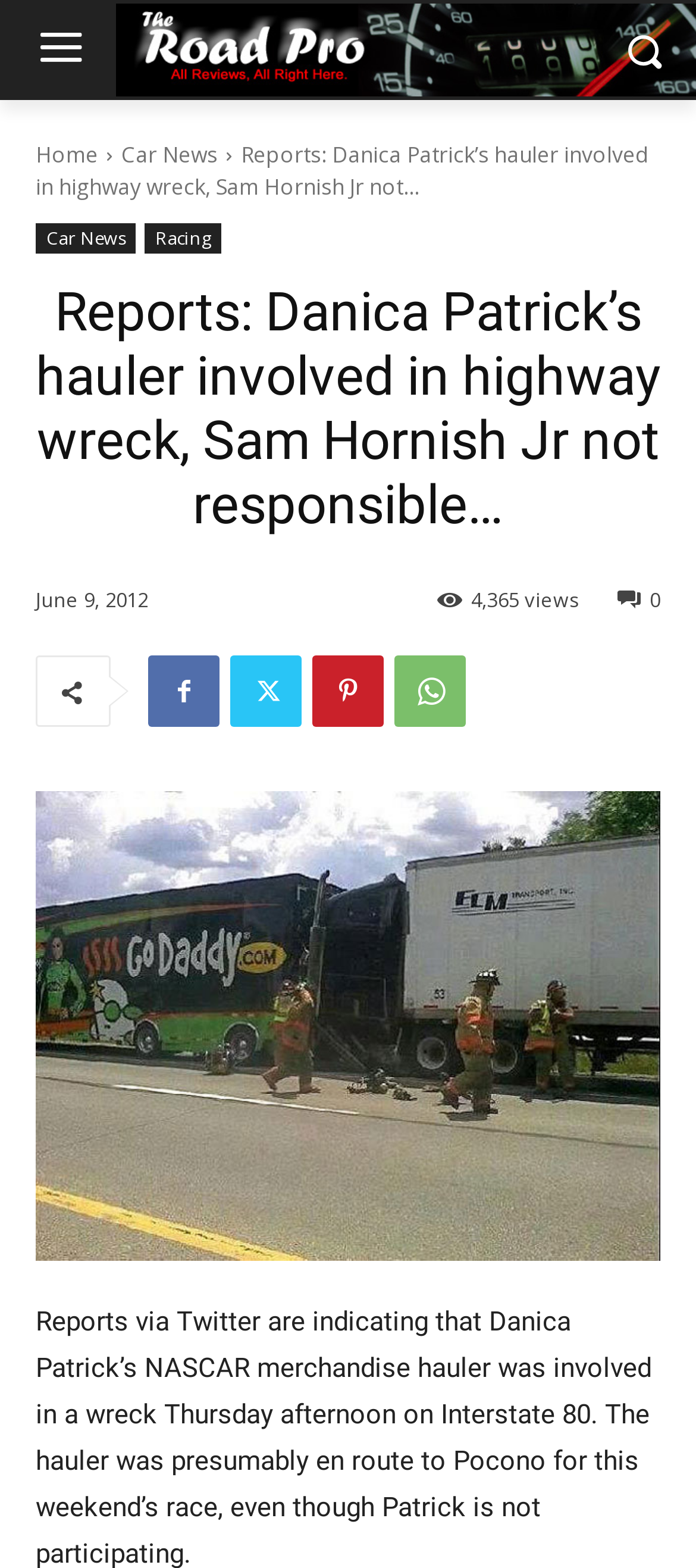How many views does the article have?
Look at the screenshot and give a one-word or phrase answer.

4,365 views